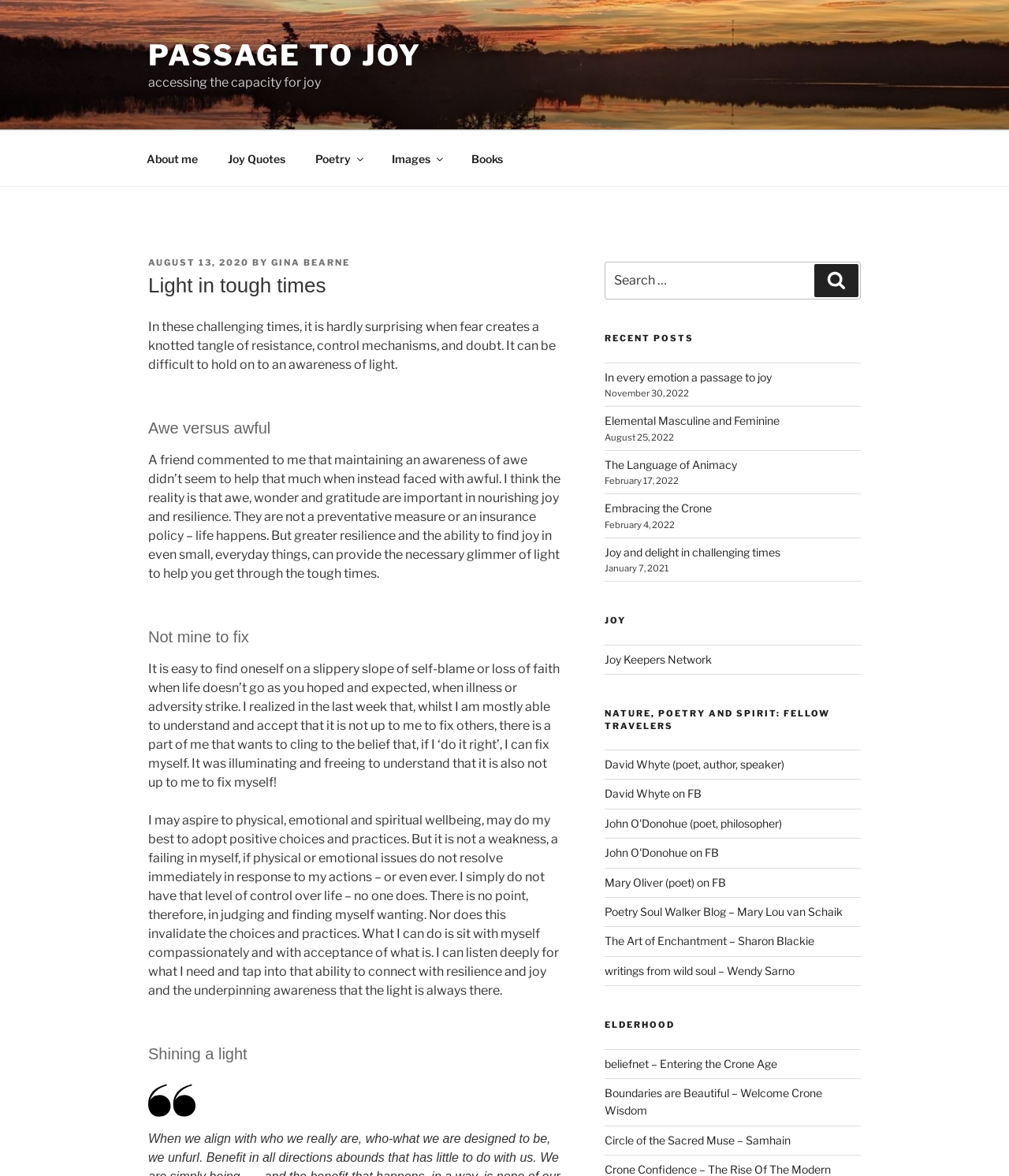What is the search box placeholder text?
Using the image as a reference, answer the question in detail.

The search box placeholder text can be found in the StaticText element with the text 'Search for:'. This element is located under the 'Top Menu' navigation element and has a bounding box coordinate of [0.598, 0.223, 0.636, 0.25].